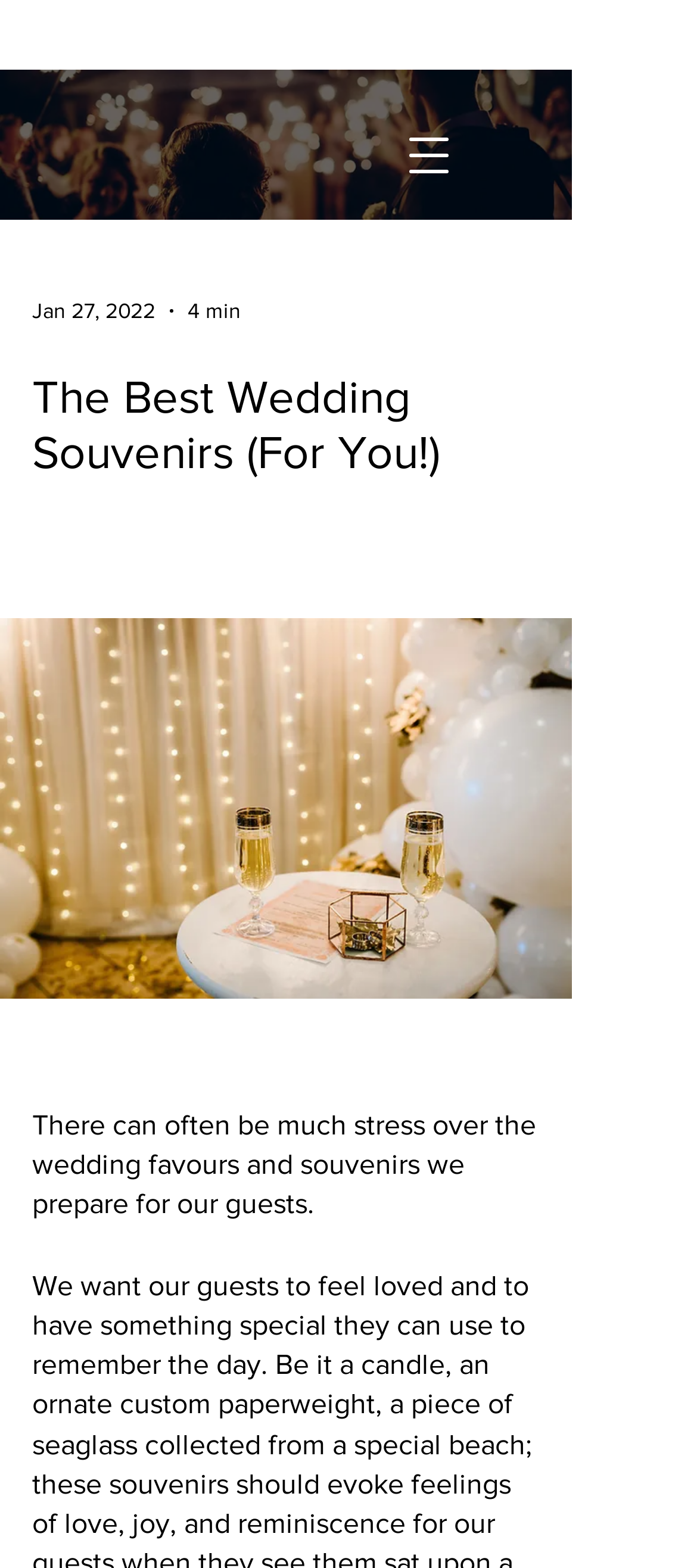What is the date of the latest article?
Examine the screenshot and reply with a single word or phrase.

Jan 27, 2022